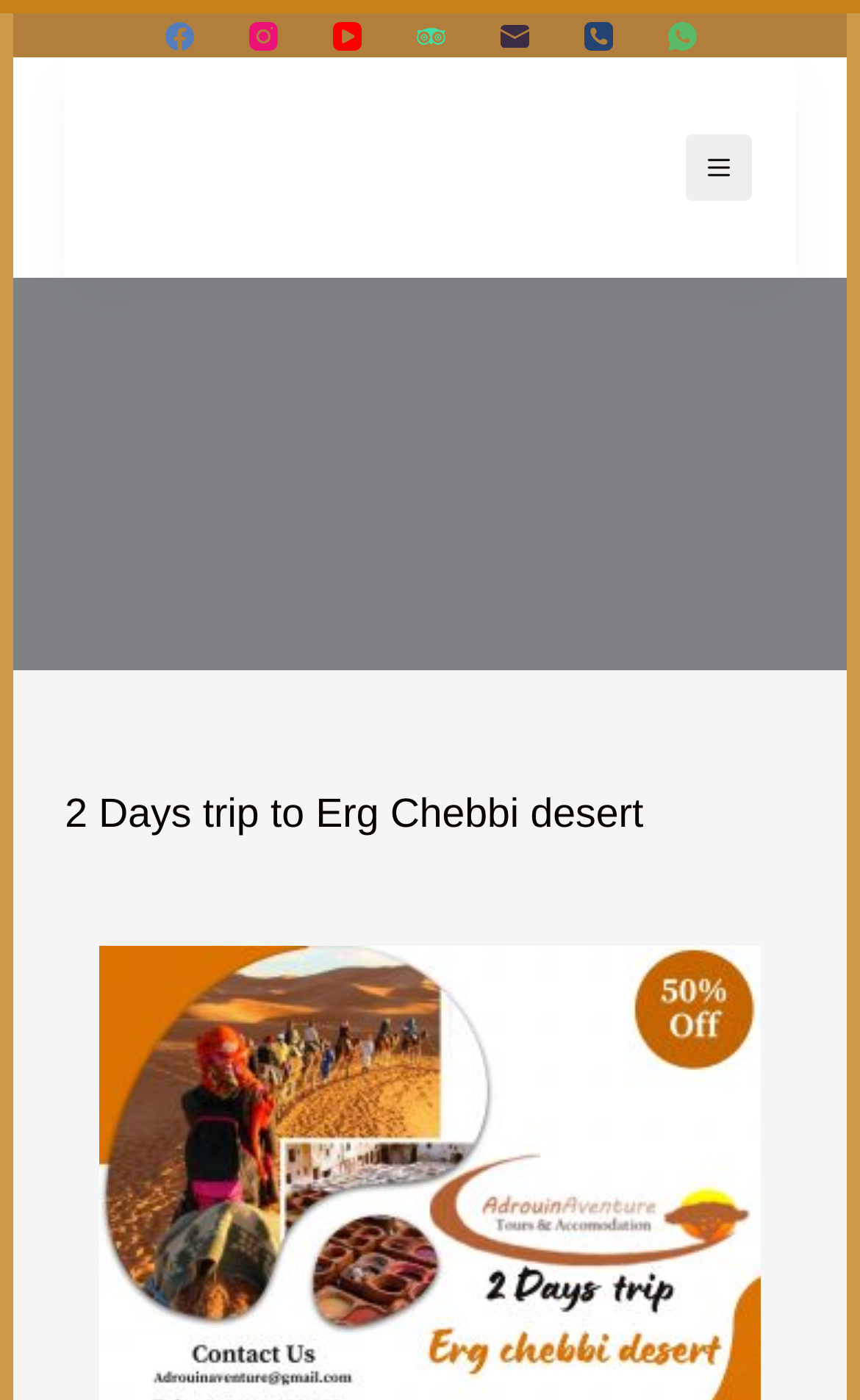Please locate the bounding box coordinates of the element that needs to be clicked to achieve the following instruction: "View the Sahara desert image". The coordinates should be four float numbers between 0 and 1, i.e., [left, top, right, bottom].

[0.015, 0.198, 0.985, 0.479]